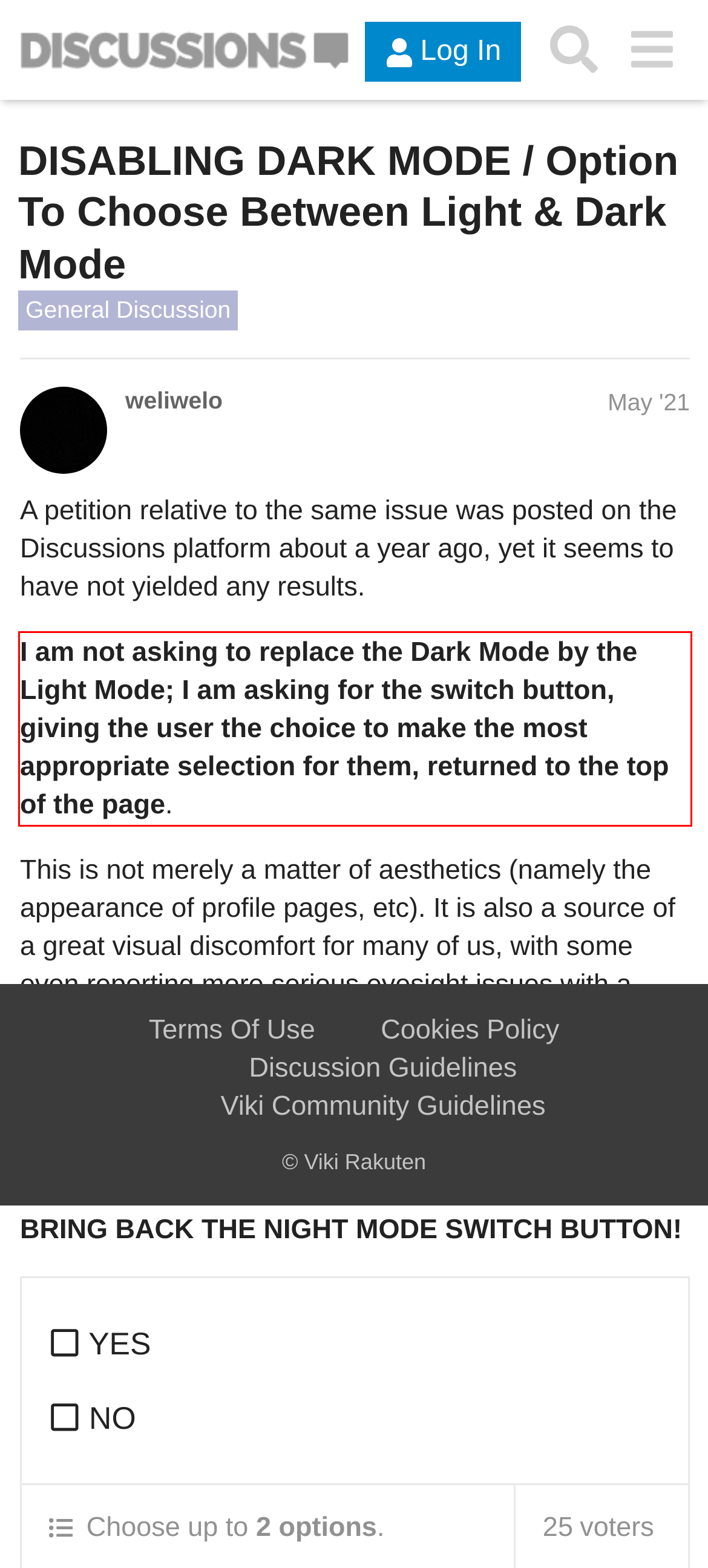Please examine the webpage screenshot and extract the text within the red bounding box using OCR.

I am not asking to replace the Dark Mode by the Light Mode; I am asking for the switch button, giving the user the choice to make the most appropriate selection for them, returned to the top of the page.